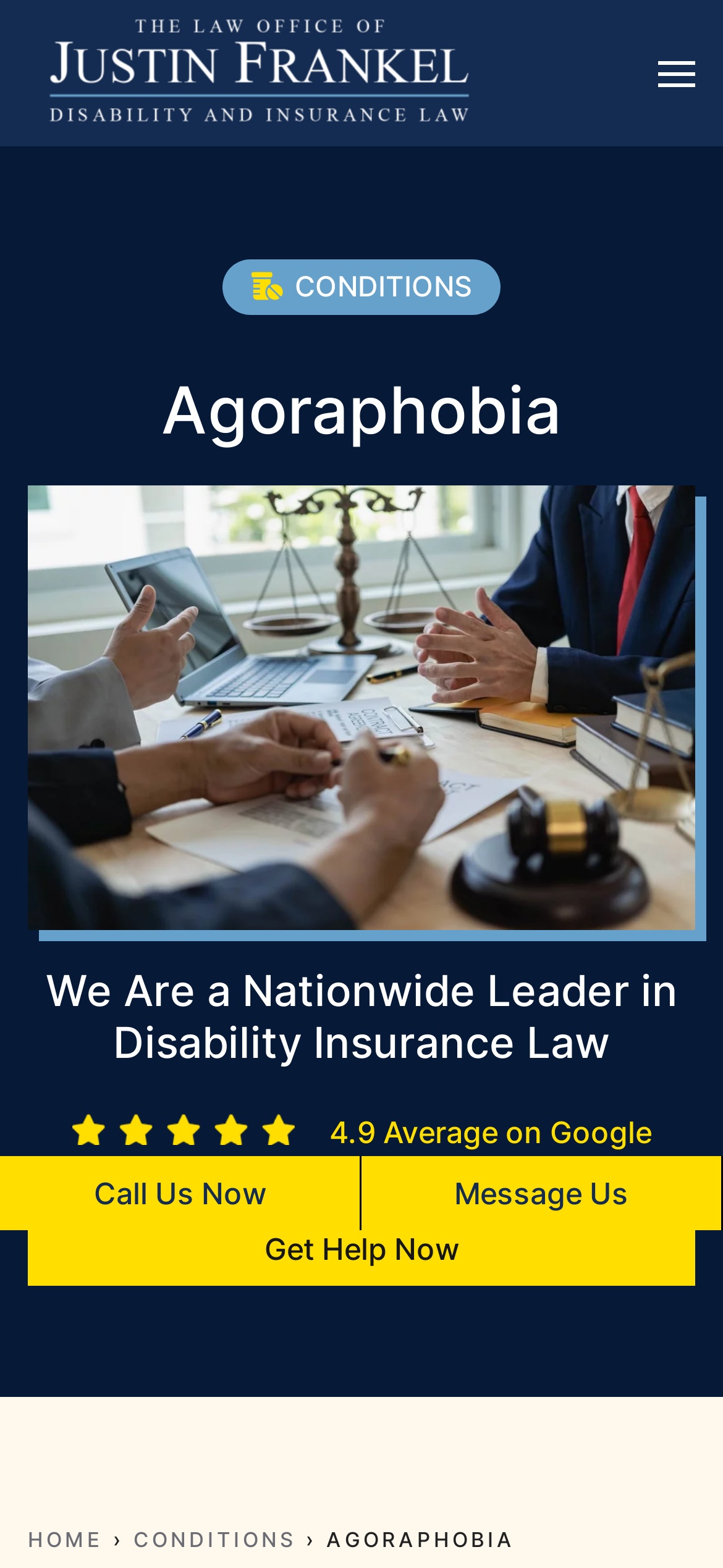What is the condition being discussed on the webpage?
Respond with a short answer, either a single word or a phrase, based on the image.

Agoraphobia